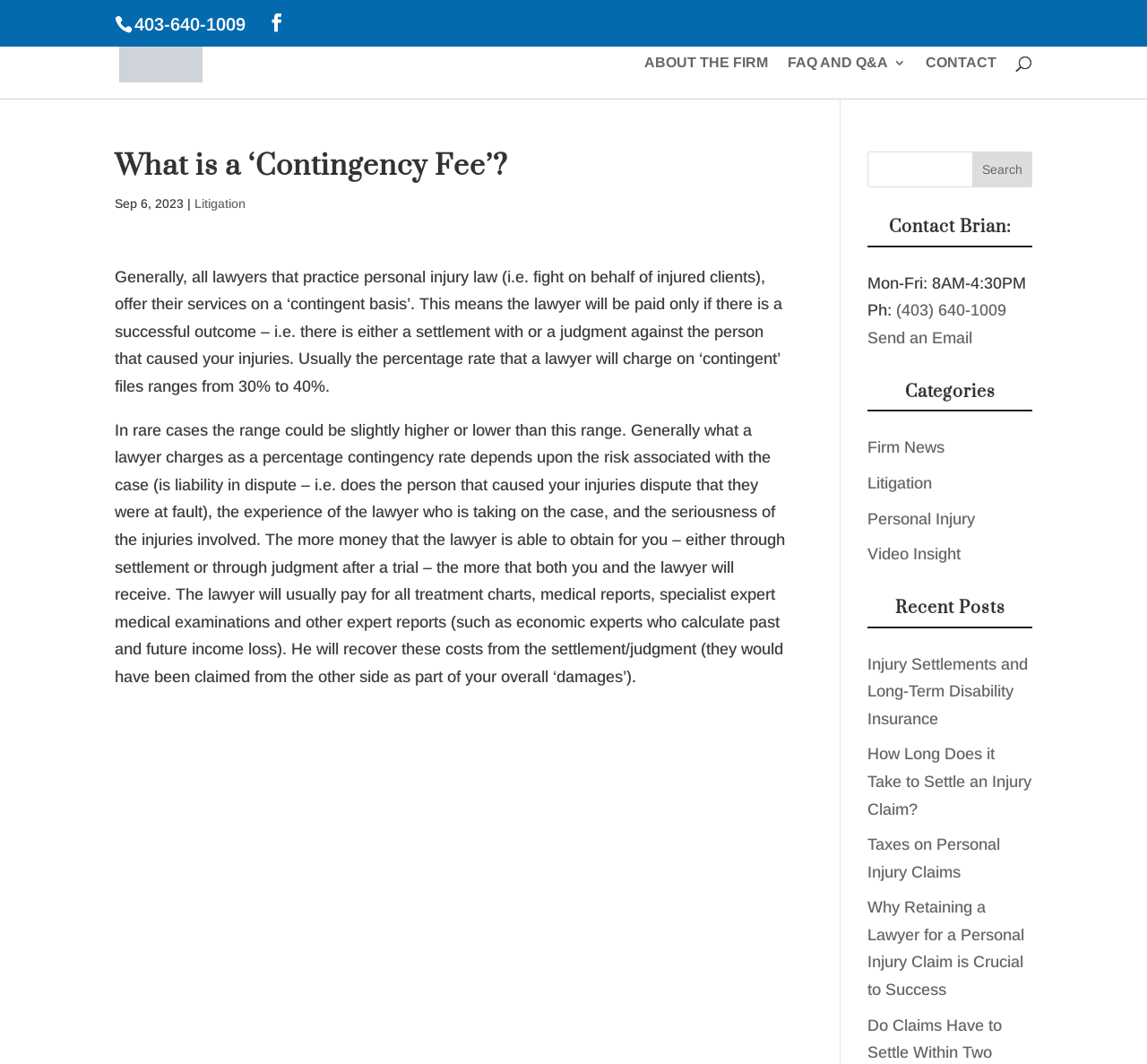Identify the bounding box coordinates of the clickable region necessary to fulfill the following instruction: "Call the law firm". The bounding box coordinates should be four float numbers between 0 and 1, i.e., [left, top, right, bottom].

[0.117, 0.013, 0.214, 0.032]